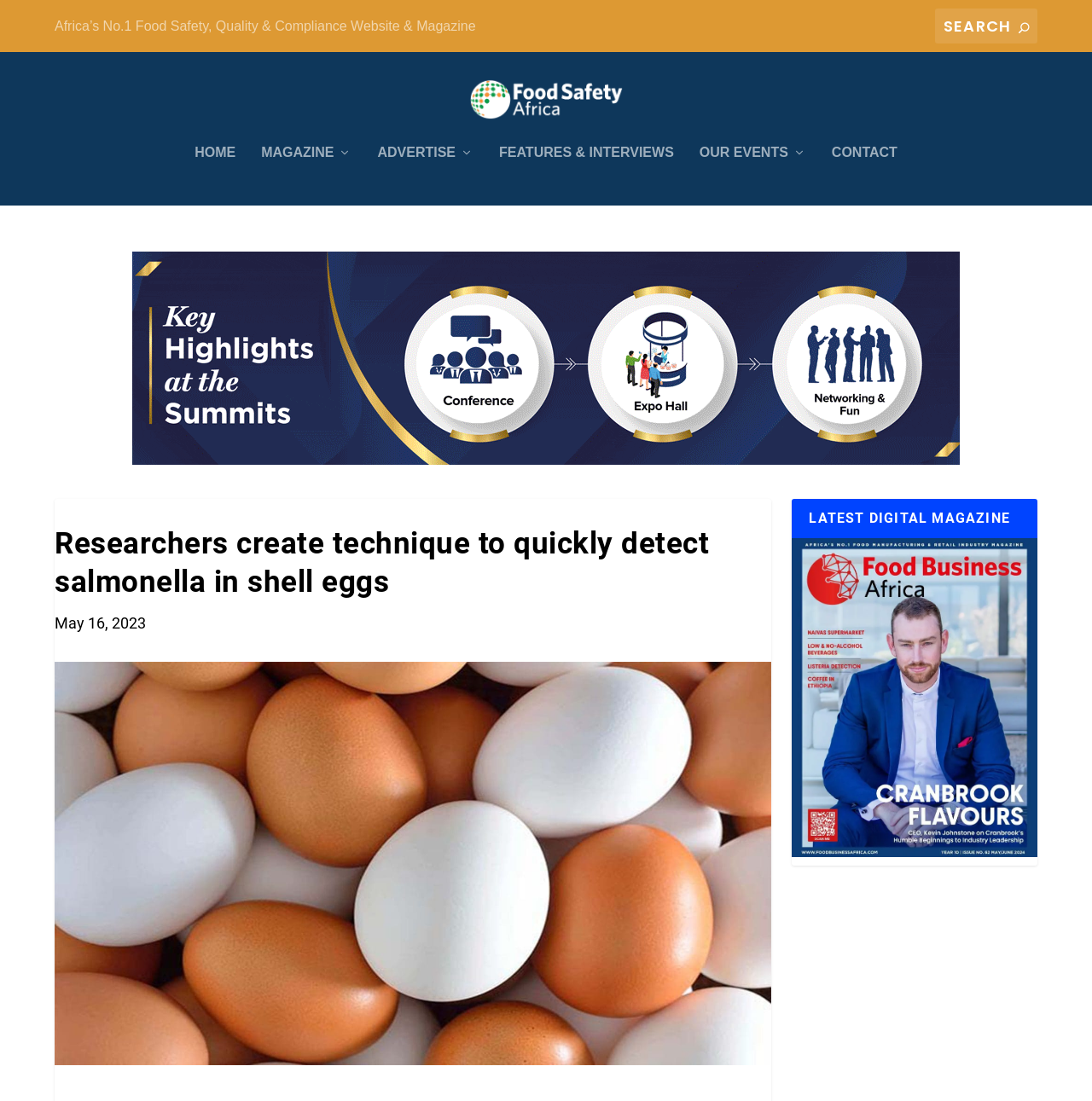Please identify the bounding box coordinates of the area I need to click to accomplish the following instruction: "Read the latest digital magazine".

[0.725, 0.758, 0.95, 0.77]